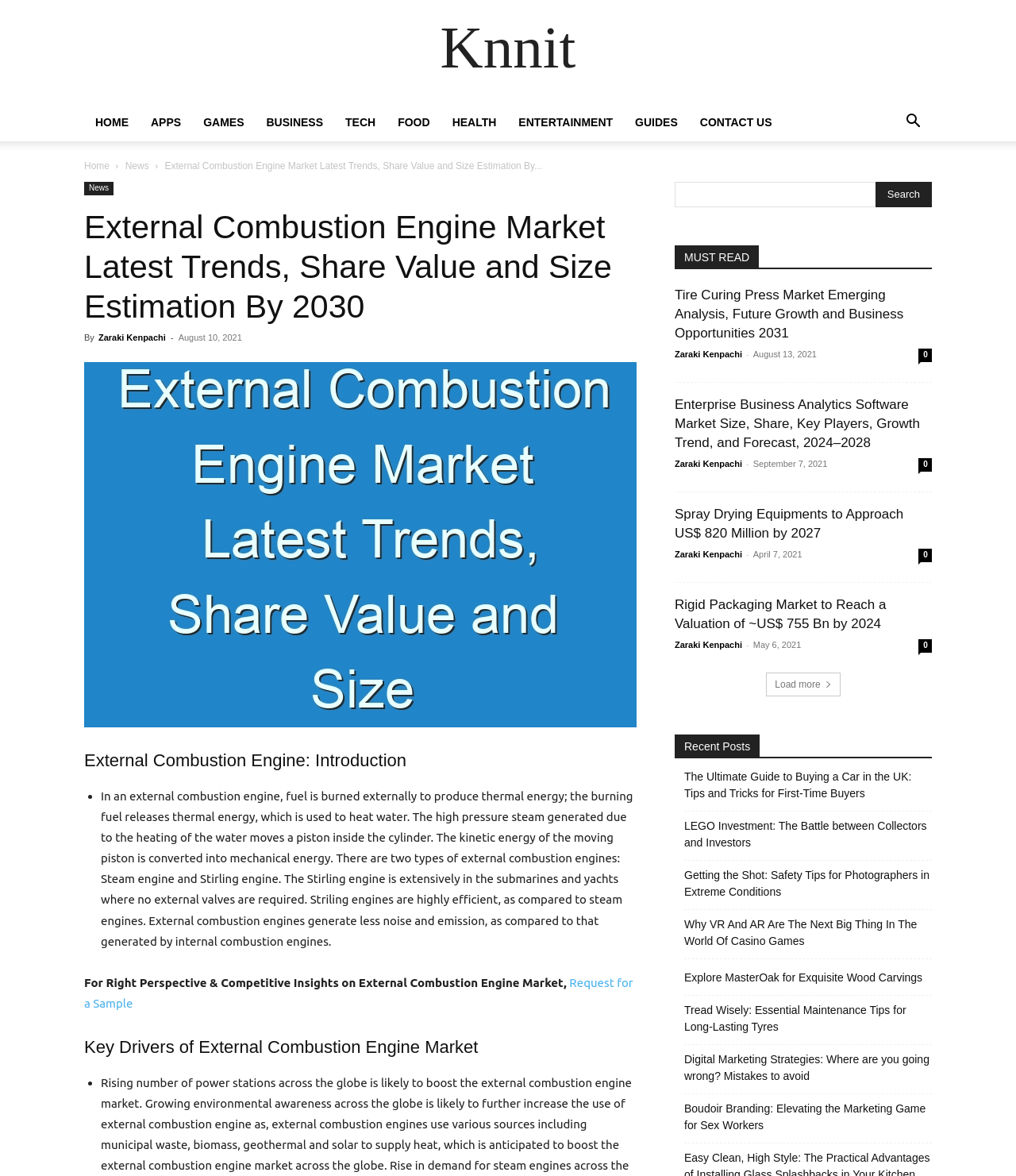Identify the bounding box coordinates of the area you need to click to perform the following instruction: "Search for something".

[0.88, 0.099, 0.917, 0.11]